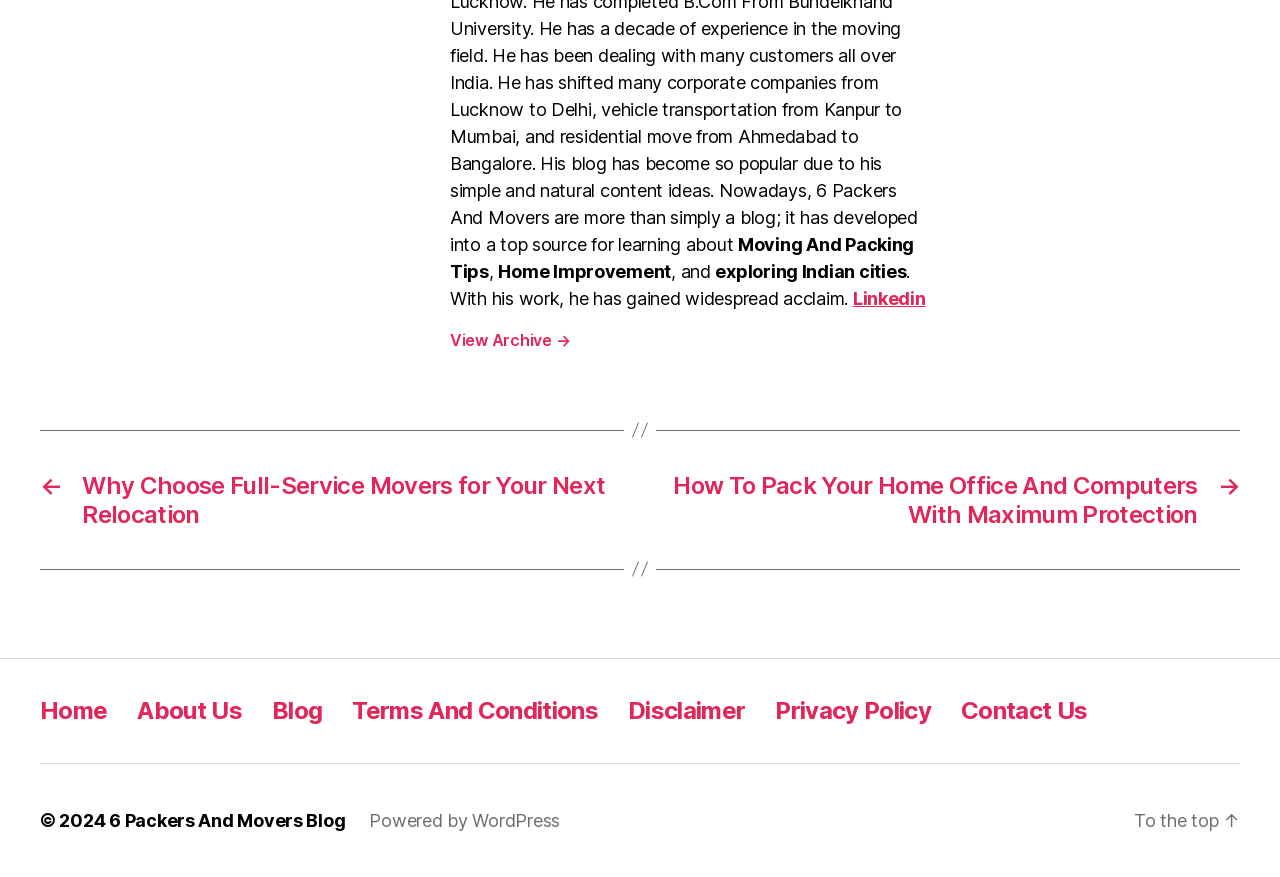Determine the bounding box coordinates for the area you should click to complete the following instruction: "Enter your name".

None